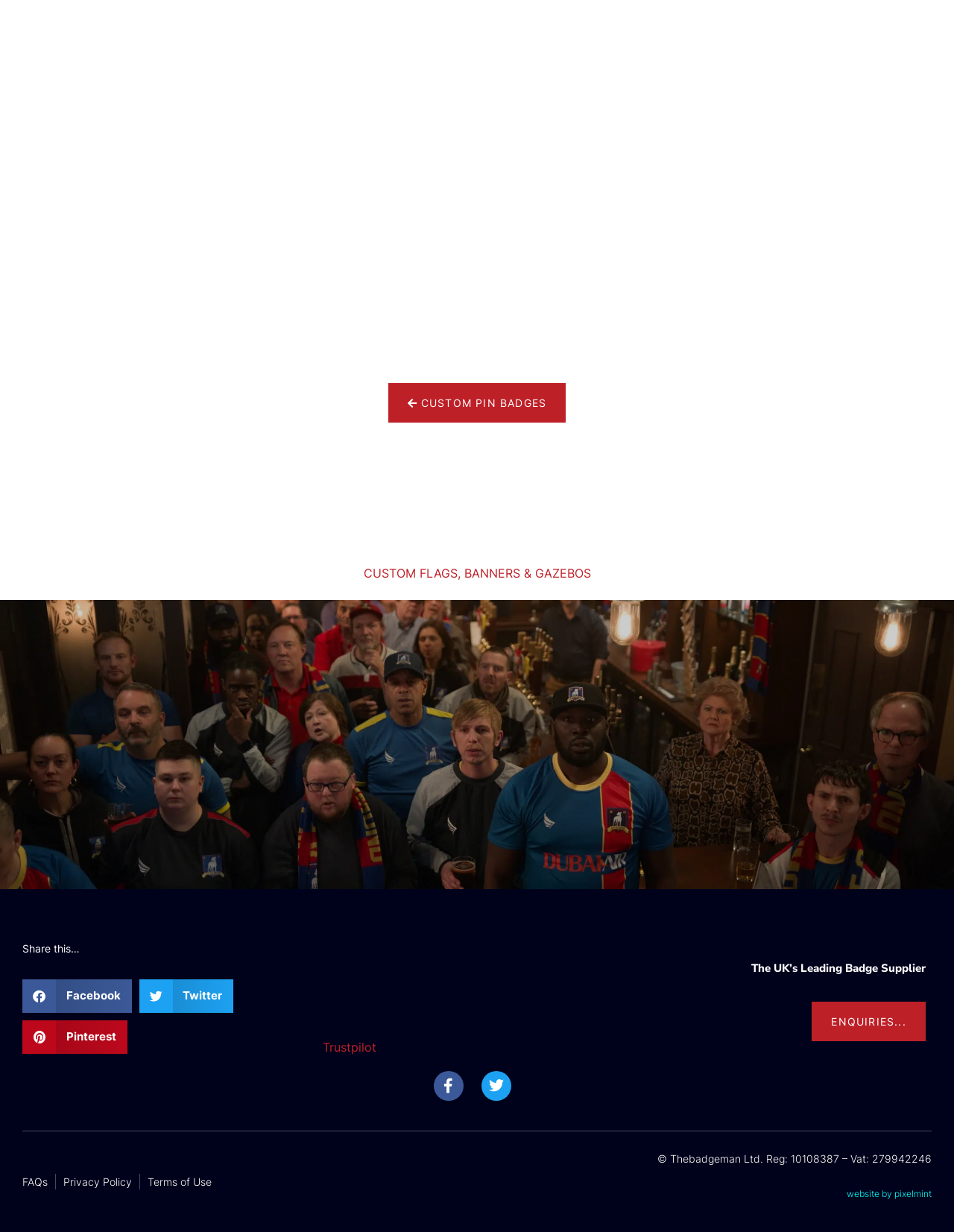Using the information shown in the image, answer the question with as much detail as possible: What is the purpose of the 'ENQUIRIES...' link?

The link 'ENQUIRIES...' is likely to be used to make enquiries or ask questions about the badge supplier's products or services. This is a common practice on websites where customers may have questions or need more information.